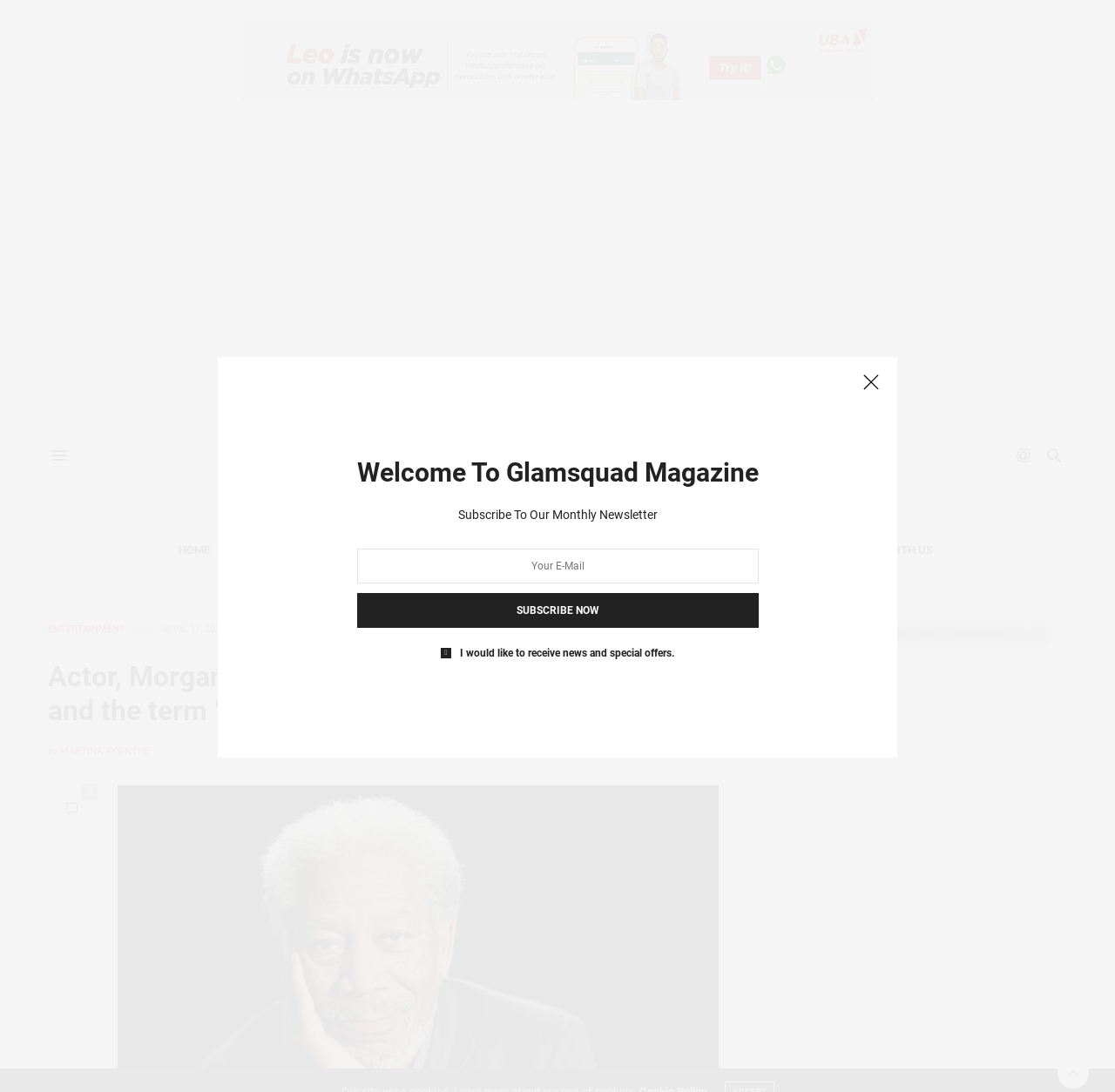Please respond to the question with a concise word or phrase:
What is the name of the magazine?

Glamsquad Magazine